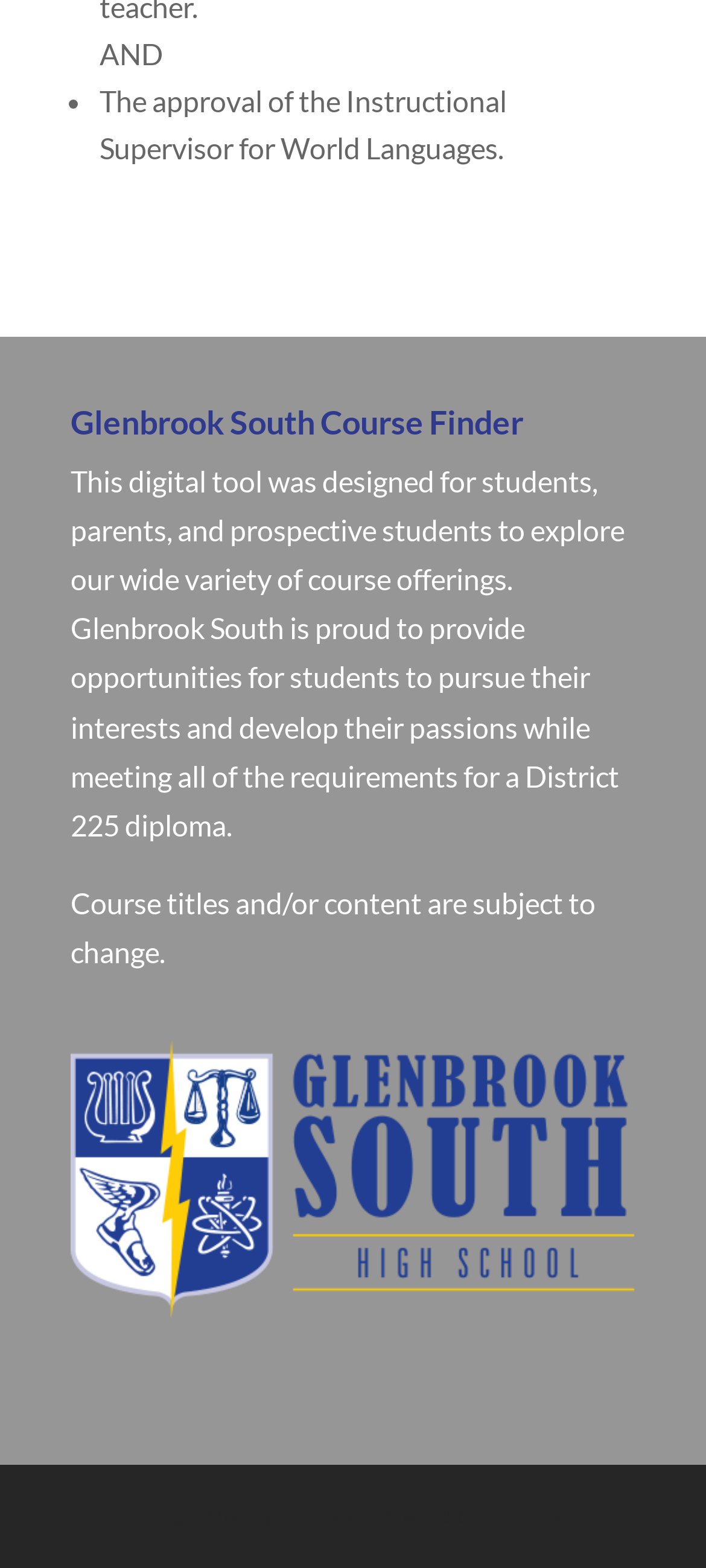Using the description "WordPress", locate and provide the bounding box of the UI element.

[0.679, 0.96, 0.805, 0.973]